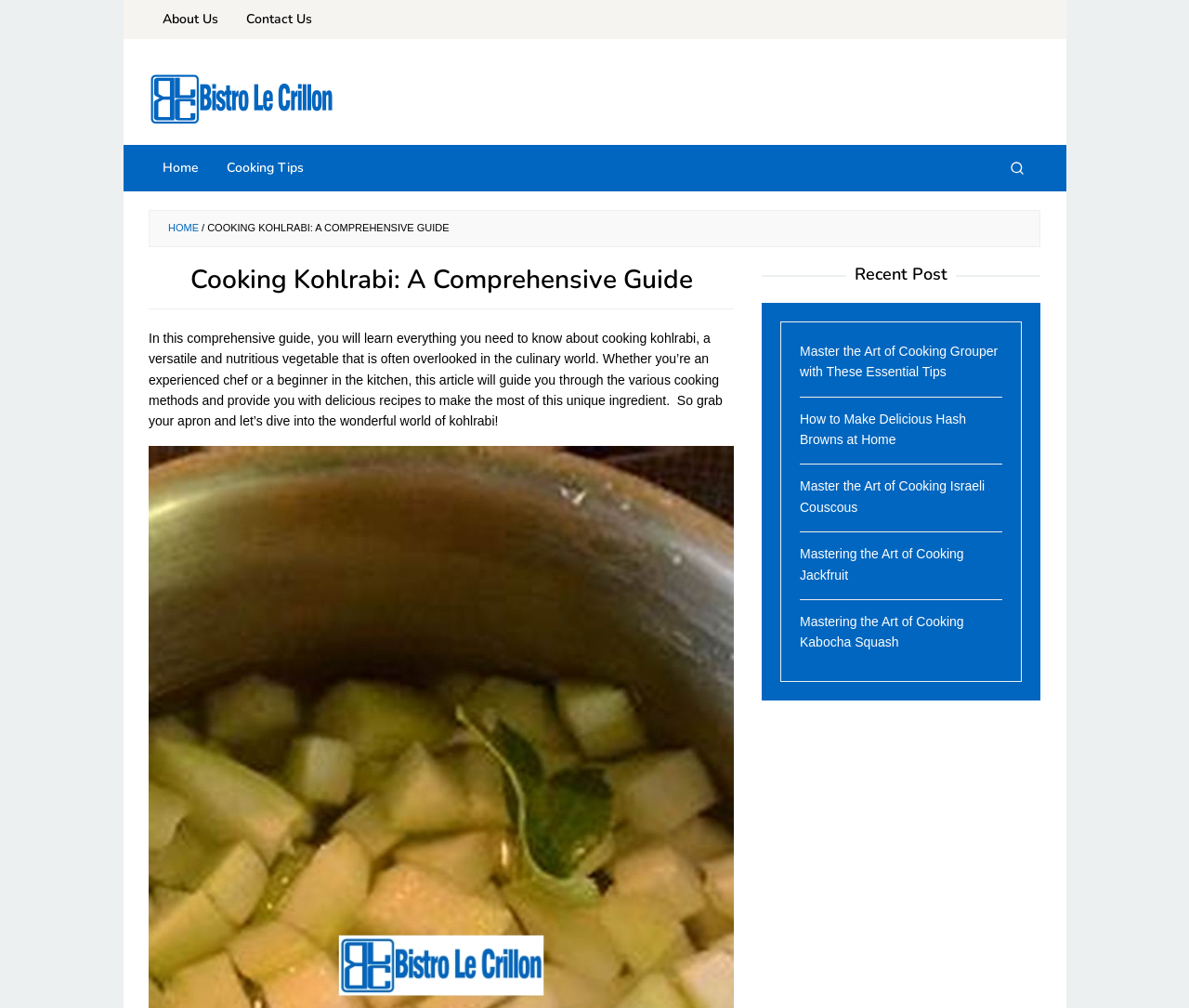Construct a comprehensive description capturing every detail on the webpage.

This webpage is a comprehensive guide to cooking kohlrabi, a versatile and nutritious vegetable. At the top left corner, there are five links: "About Us", "Contact Us", "Bistro Le Crillon" with an accompanying image, "Home", and "Cooking Tips". A search button is located at the top right corner. 

Below the top navigation bar, there is a large heading that reads "COOKING KOHLRABI: A COMPREHENSIVE GUIDE". This heading is followed by a paragraph of introductory text that explains the purpose of the guide and invites readers to explore the world of kohlrabi cooking.

On the right side of the page, there is a section labeled "Recent Post" with five links to other cooking guides, including "Master the Art of Cooking Grouper with These Essential Tips", "How to Make Delicious Hash Browns at Home", "Master the Art of Cooking Israeli Couscous", "Mastering the Art of Cooking Jackfruit", and "Mastering the Art of Cooking Kabocha Squash".